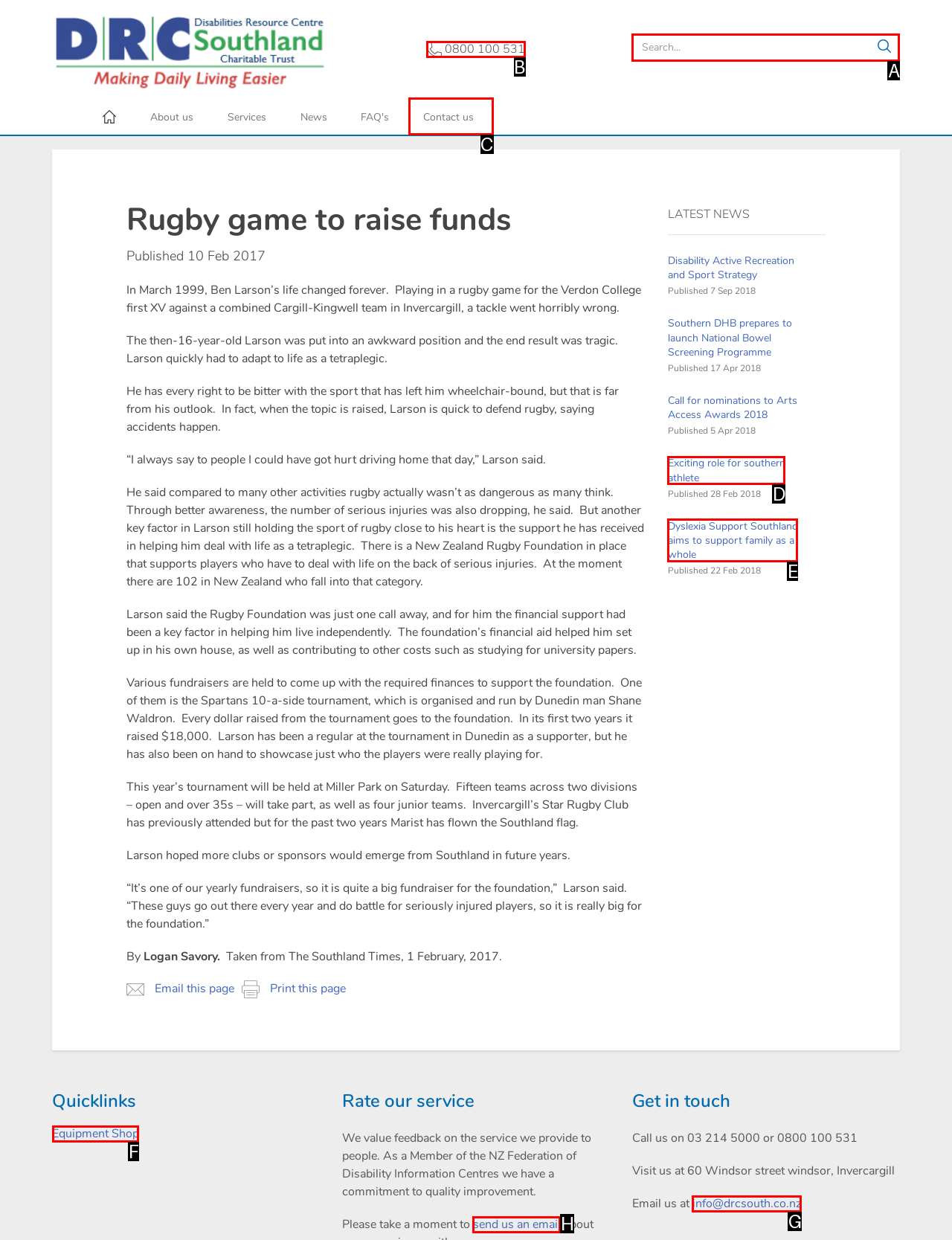Identify the correct HTML element to click to accomplish this task: Visit the Equipment Shop
Respond with the letter corresponding to the correct choice.

F